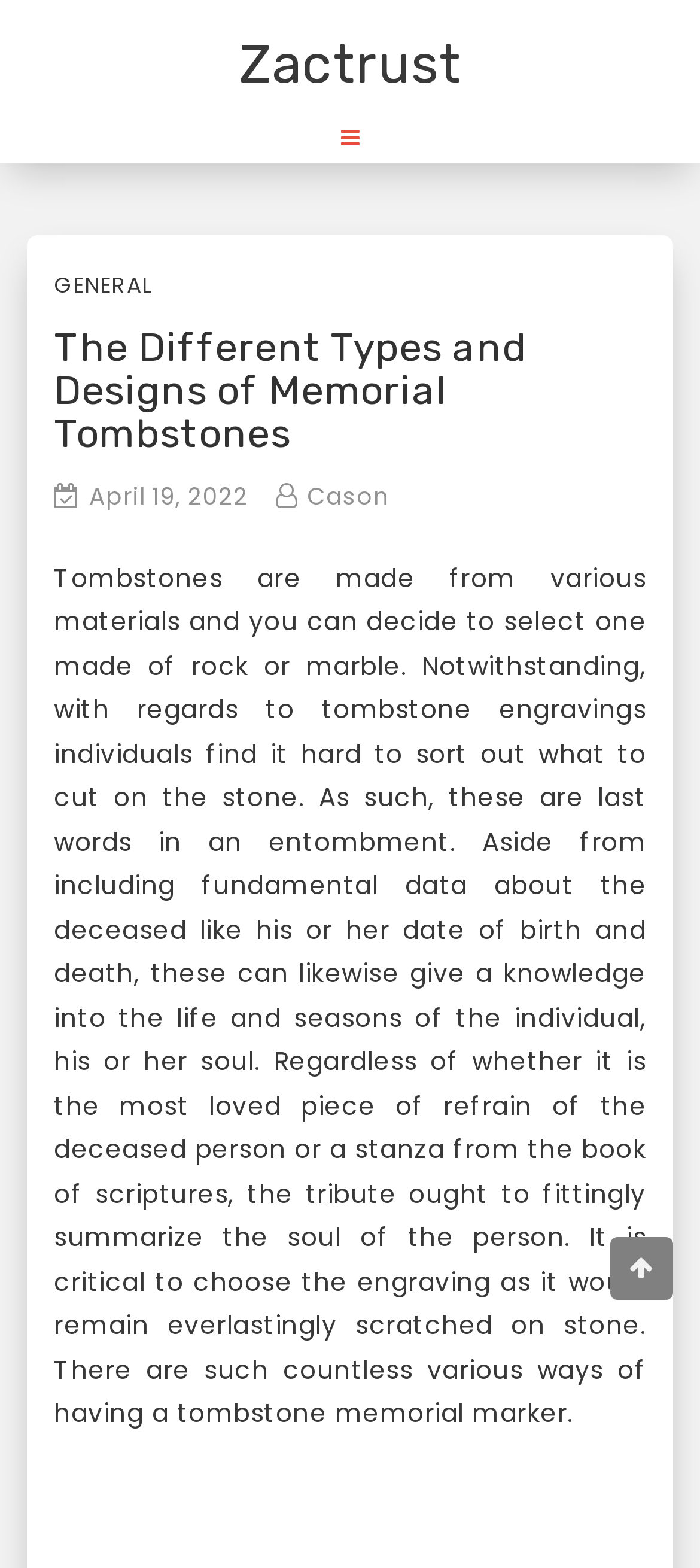Can you give a detailed response to the following question using the information from the image? What is the author of the article?

The author's name is mentioned in the link 'Cason' which is located in the header section of the webpage, below the main heading 'The Different Types and Designs of Memorial Tombstones'.